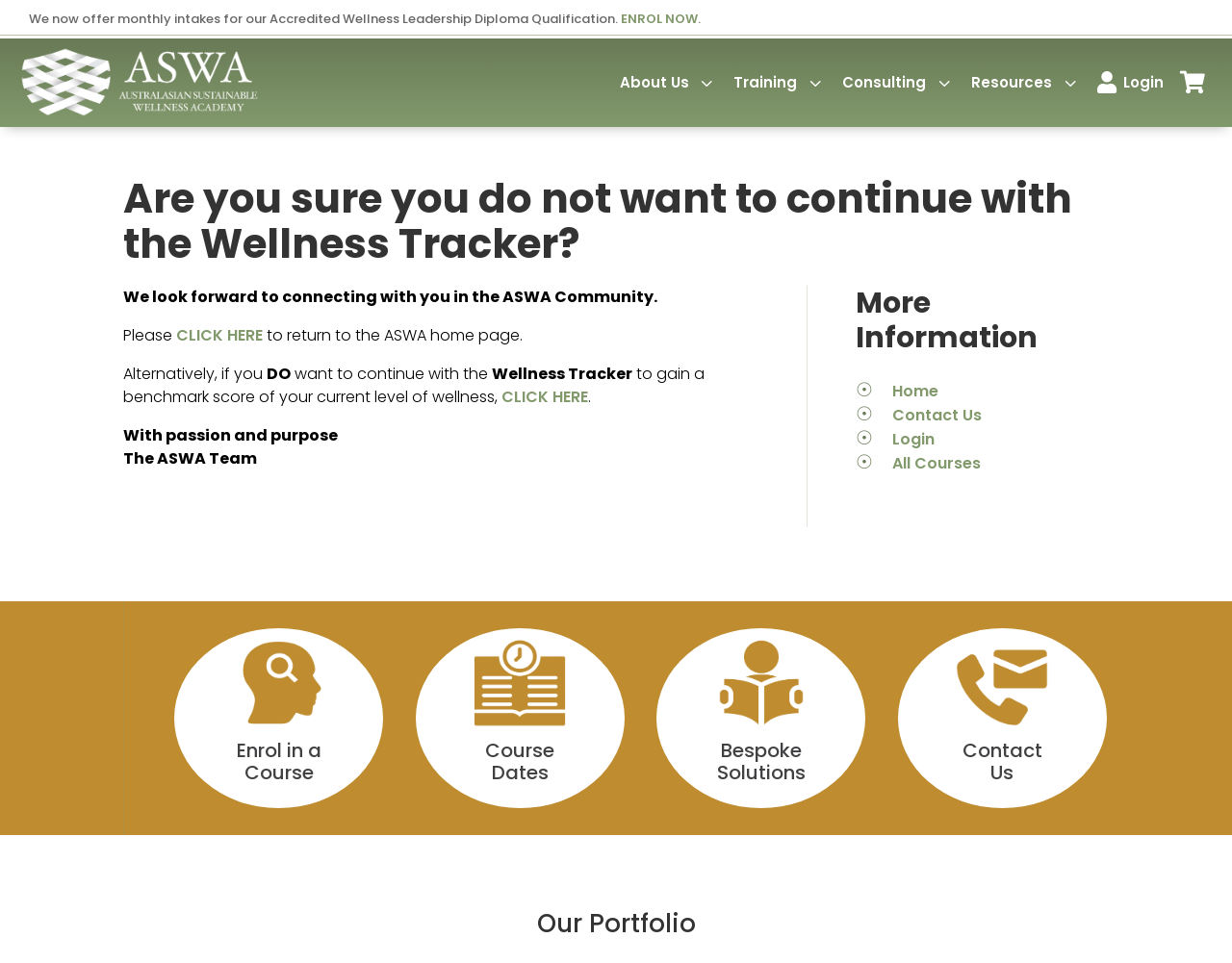Locate the bounding box coordinates of the area to click to fulfill this instruction: "Enrol in the Accredited Wellness Leadership Diploma Qualification". The bounding box should be presented as four float numbers between 0 and 1, in the order [left, top, right, bottom].

[0.504, 0.01, 0.566, 0.029]